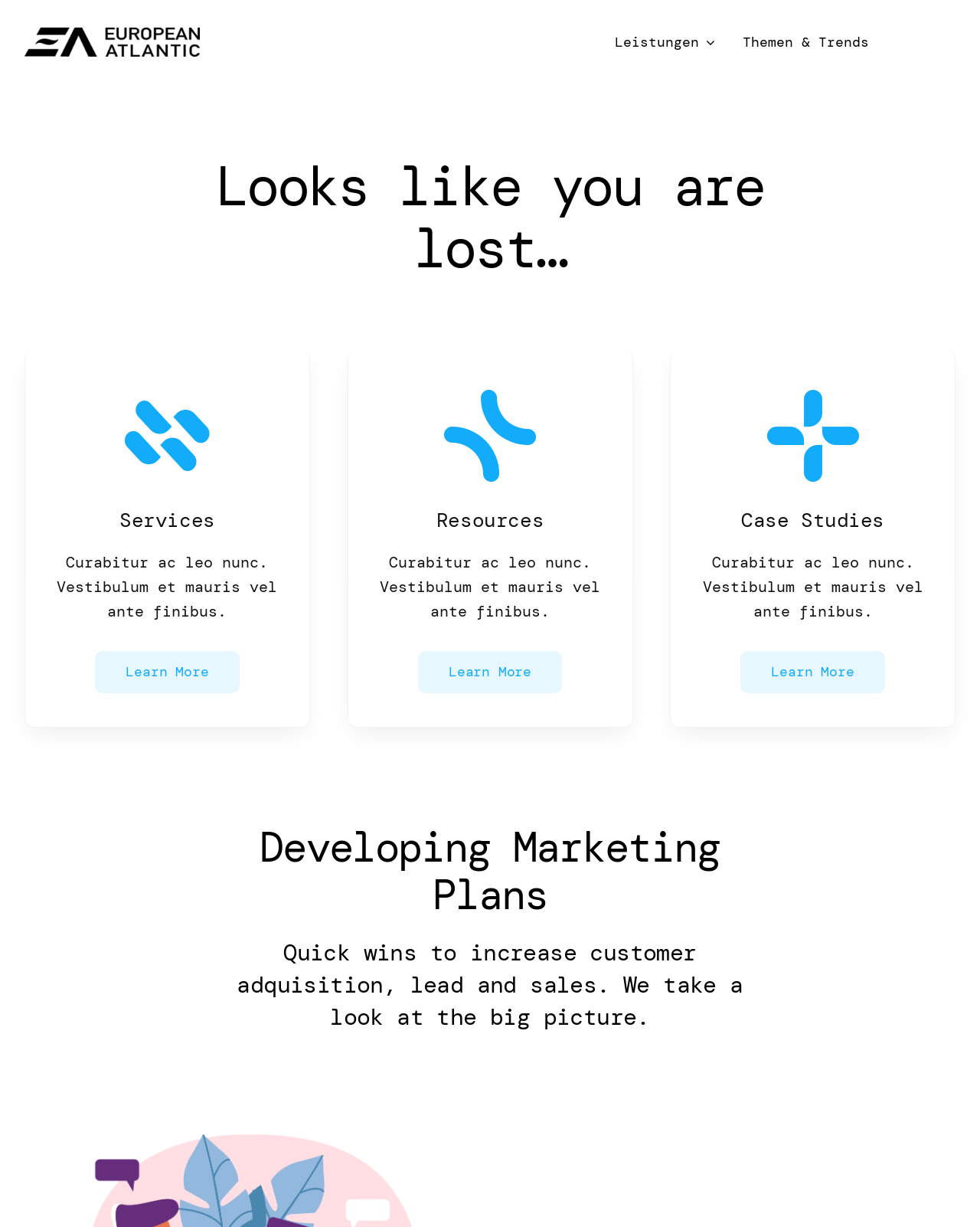Elaborate on the different components and information displayed on the webpage.

The webpage appears to be an error page, indicating that the requested page was not found. At the top left corner, there is a link to the EA logo. Below the logo, there is a main navigation menu that spans across the top of the page, containing links to "Leistungen" and "Themen & Trends".

The main content of the page is divided into three sections. The first section has a heading that reads "Looks like you are lost…" and is positioned near the top center of the page. Below this heading, there is a section with a heading "Services" on the left side, accompanied by a paragraph of text describing the services offered. On the right side of this section, there is a "Learn More" button.

The second section has a heading "Resources" and is positioned below the "Services" section. This section also has a paragraph of text and a "Learn More" button, similar to the "Services" section.

The third section has a heading "Case Studies" and is positioned at the bottom center of the page. This section also has a paragraph of text and a "Learn More" button. Below the "Case Studies" section, there is a subsection with a heading "Developing Marketing Plans" and a paragraph of text describing the marketing plans.

Overall, the webpage has a simple layout with clear headings and concise text, guiding the user to explore different sections of the website.